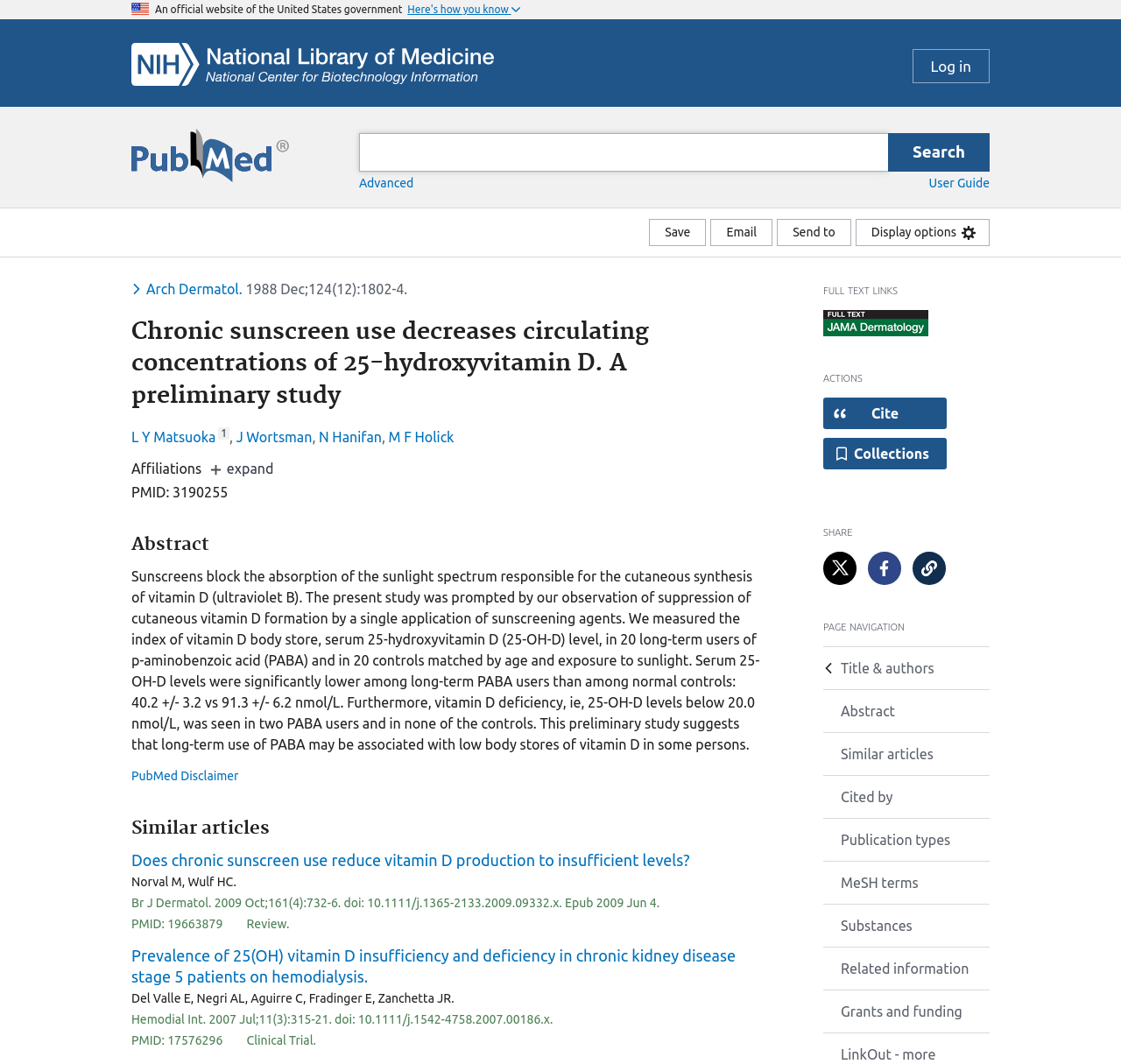What is the topic of the study?
Using the image provided, answer with just one word or phrase.

Vitamin D and sunscreen